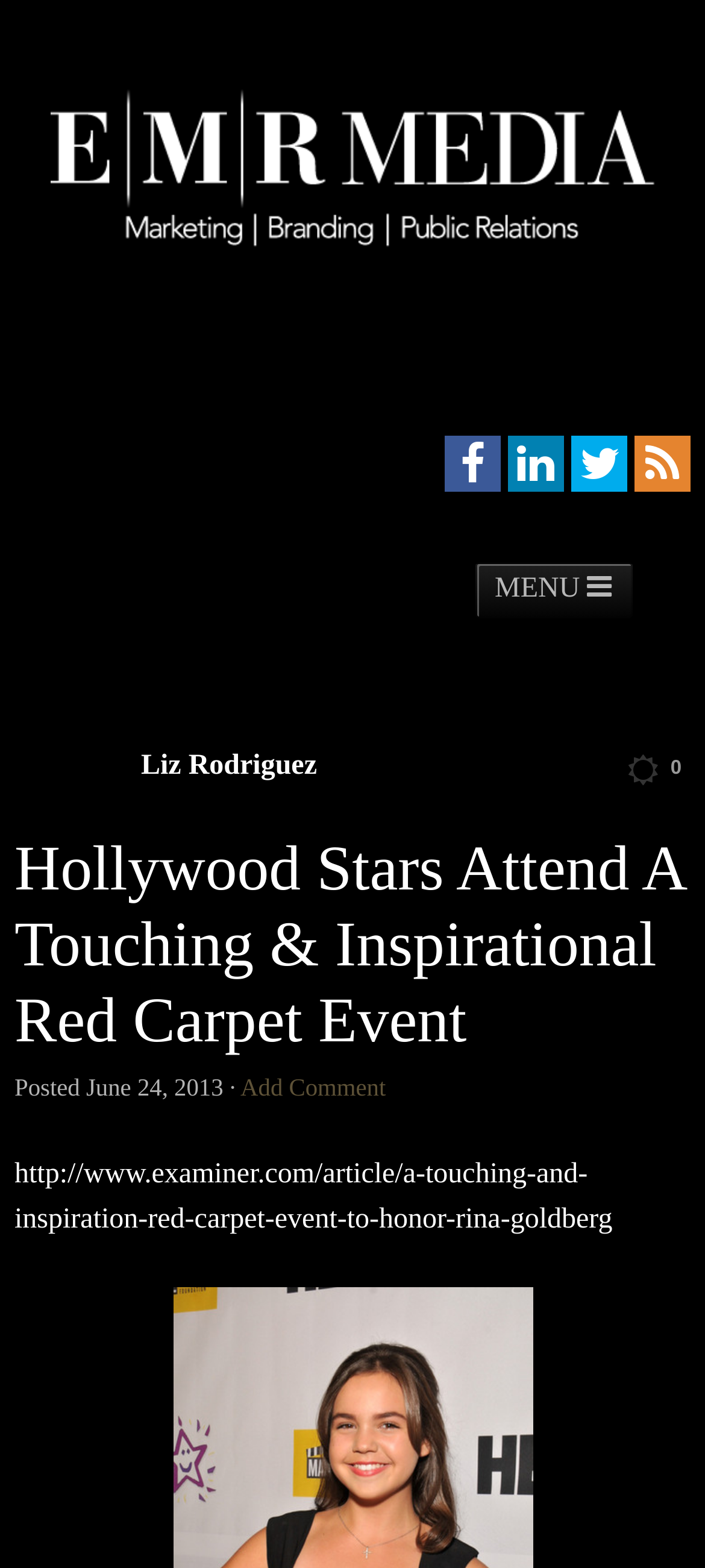Using the webpage screenshot and the element description Pure Press by EMR Media, determine the bounding box coordinates. Specify the coordinates in the format (top-left x, top-left y, bottom-right x, bottom-right y) with values ranging from 0 to 1.

[0.09, 0.549, 0.589, 0.592]